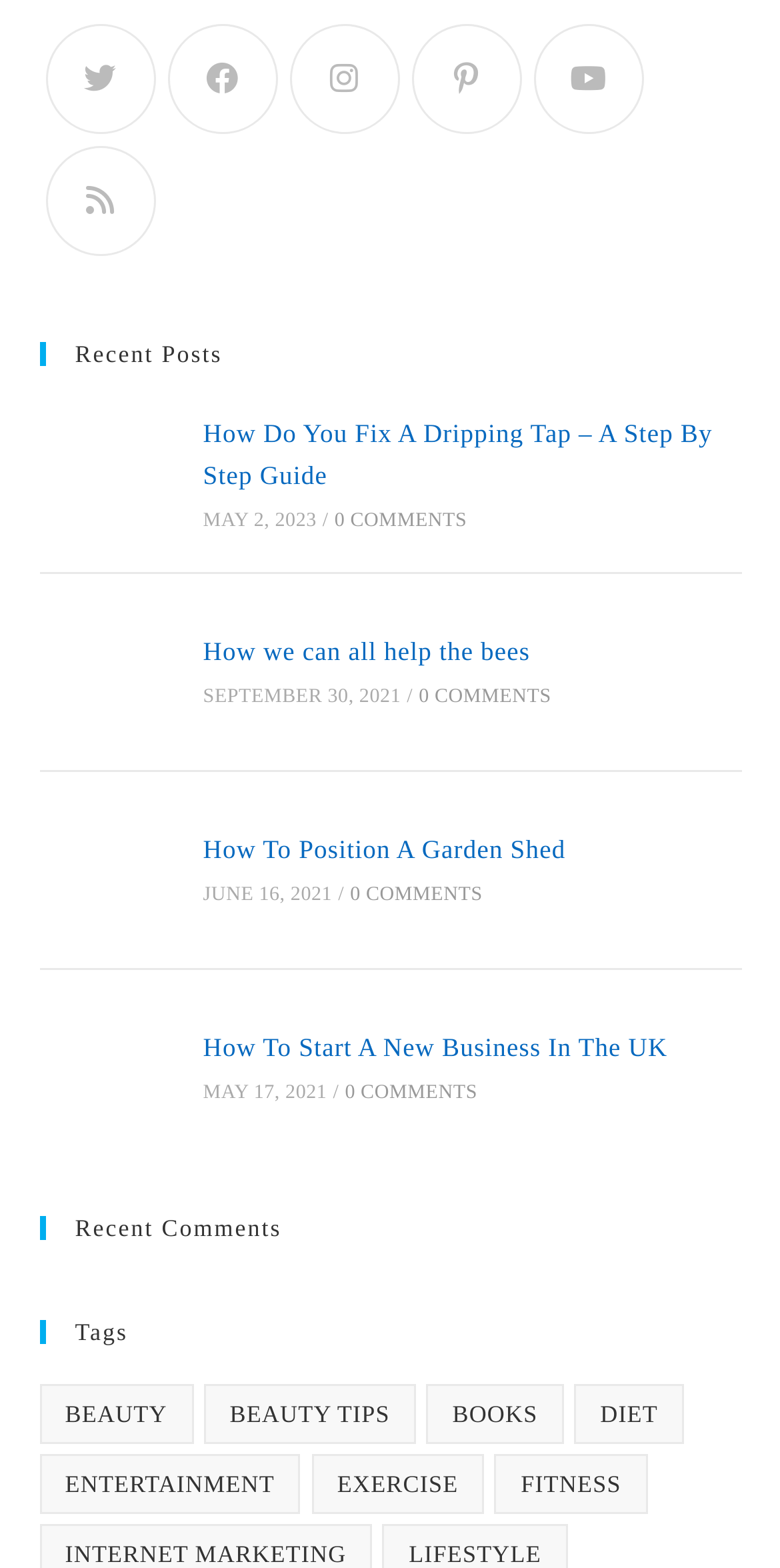How many social media links are available?
Please give a detailed and thorough answer to the question, covering all relevant points.

I counted the number of social media links available on the webpage, which are Facebook, Instagram, Pinterest, Youtube, and RSS.